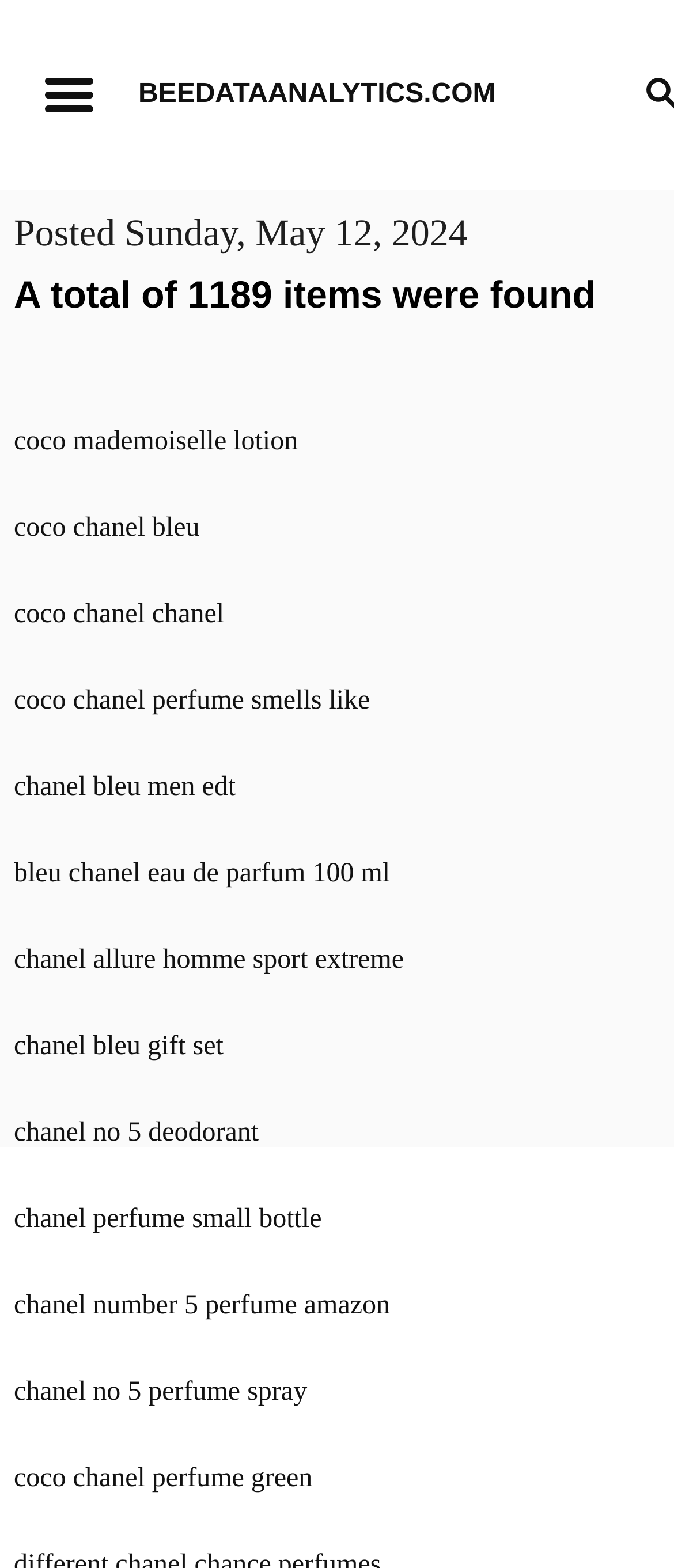Produce an elaborate caption capturing the essence of the webpage.

The webpage is a daily update page, dated May 12, 2024. At the top left corner, there is a button labeled "Menu". Next to it, there is a link to "BEEDATAANALYTICS.COM". 

Below the menu button, there is a header section that spans almost the entire width of the page. Within this section, there is a static text indicating the posting date, "Posted Sunday, May 12, 2024". Below the posting date, there is a heading that reads "A total of 1189 items were found". 

Underneath the heading, there are 15 links listed in a vertical column, each with a descriptive text related to Chanel perfume products, such as "coco mademoiselle lotion", "chanel bleu men edt", and "chanel no 5 deodorant". These links occupy a significant portion of the page, stretching from the top to the bottom.